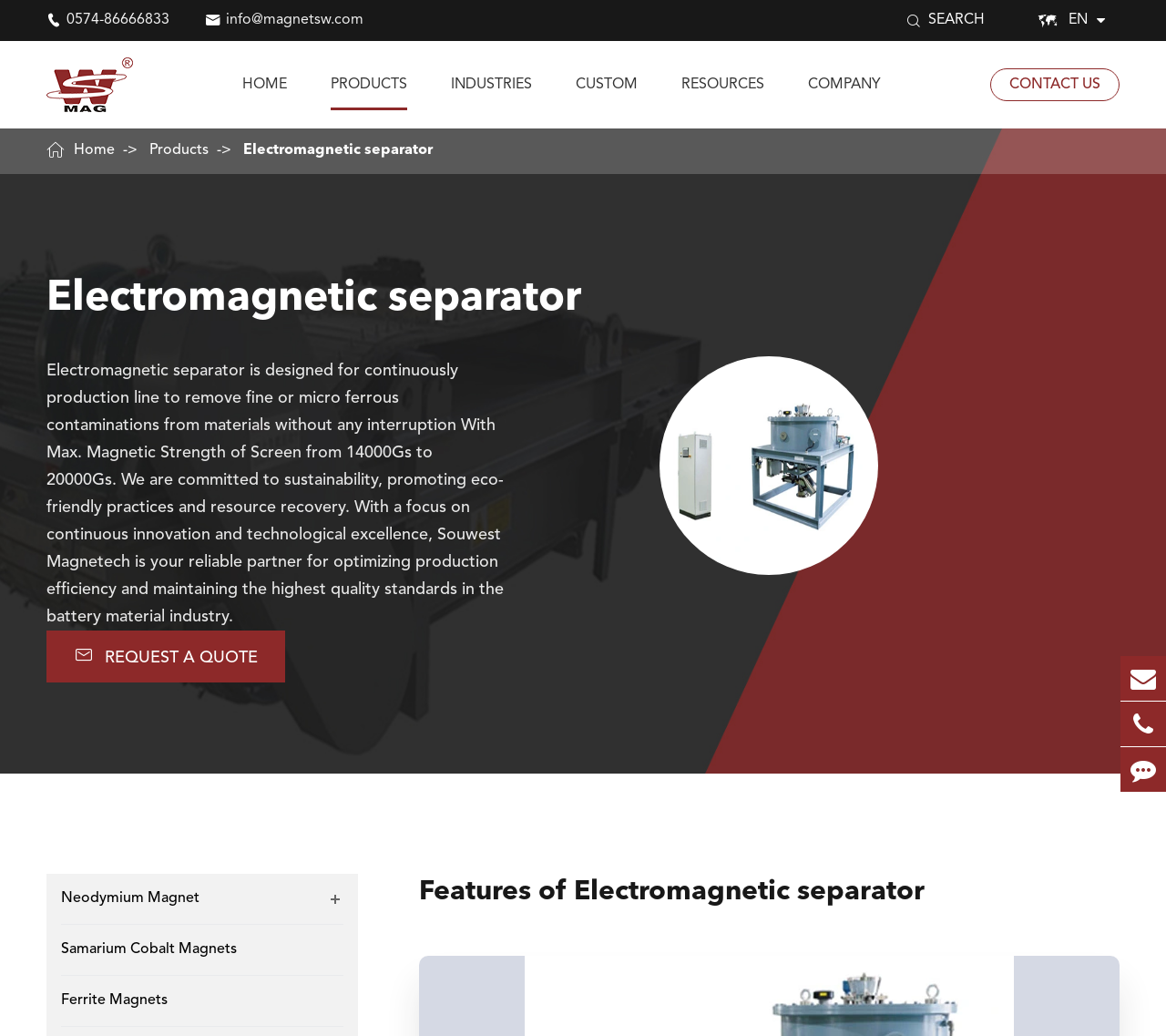Please determine the bounding box of the UI element that matches this description: Samarium Cobalt Magnets. The coordinates should be given as (top-left x, top-left y, bottom-right x, bottom-right y), with all values between 0 and 1.

[0.053, 0.893, 0.294, 0.942]